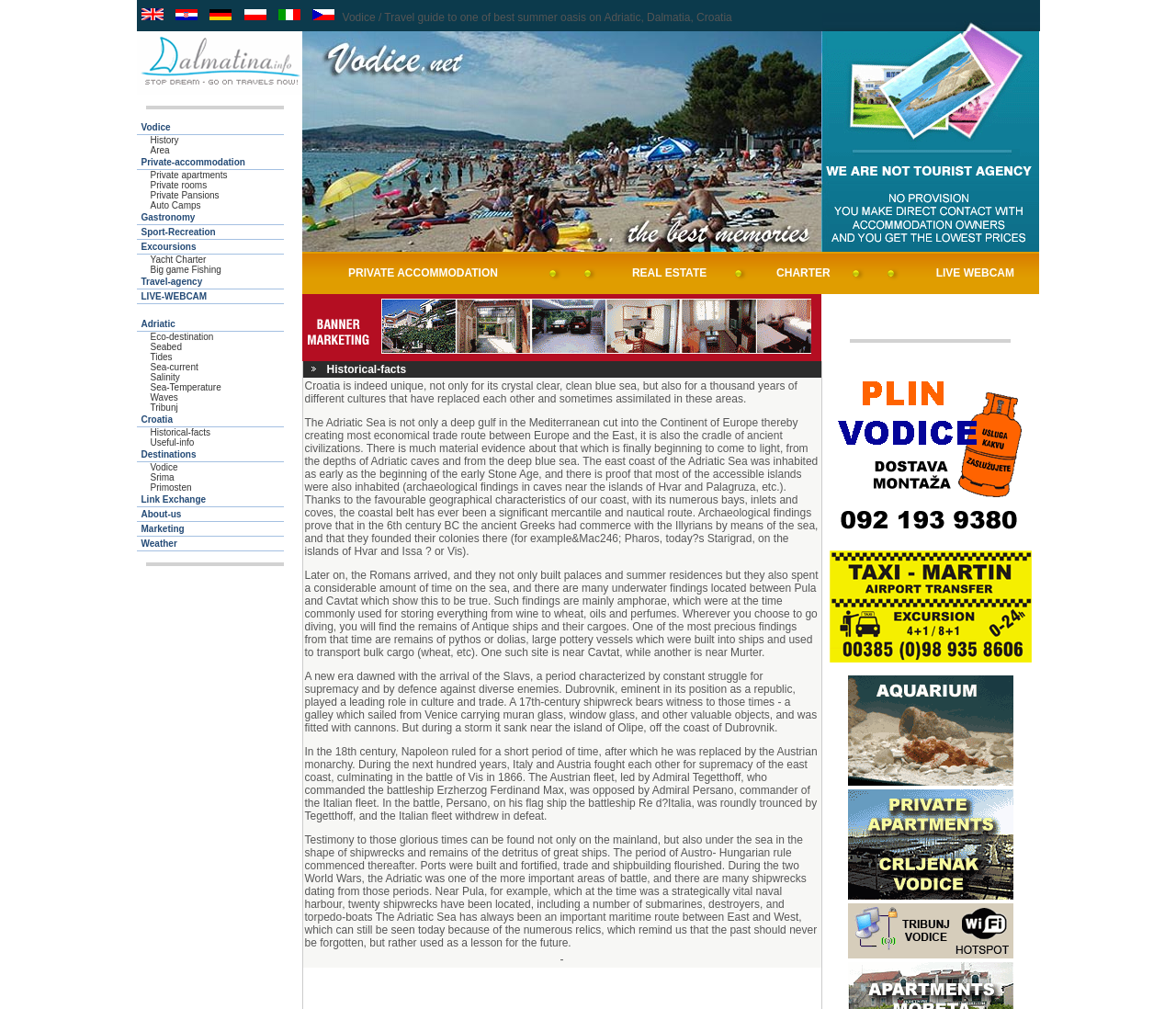Give a detailed account of the webpage, highlighting key information.

The webpage is about Vodice, a summer oasis in Dalmatia, Croatia. At the top, there is a row of language options, including English, Hrvatski, German, Polis, Italian, and Cesky, each accompanied by a small flag icon. Next to the language options, there is a brief description of Vodice as a travel guide.

Below the language options, there is a large image that spans across the page. Underneath the image, there are several links to different sections of the website, including Vodice, History, Area, Private Accommodation, and more. These links are arranged in a vertical column and take up most of the left side of the page.

On the right side of the page, there is a table with two columns. The top row of the table contains an image, and the second row has a heading that reads "PRIVATE ACCOMMODATION REAL ESTATE CHARTER LIVE WEBCAM Apartments Konta Vodice Croatia". Below the heading, there are two columns of images and links, with the left column containing images and the right column containing links to different types of private accommodations, such as apartments and rooms.

At the bottom of the page, there are more links to various sections of the website, including Gastronomy, Sport-Recreation, Excursions, and more. These links are arranged in a vertical column and take up most of the left side of the page.